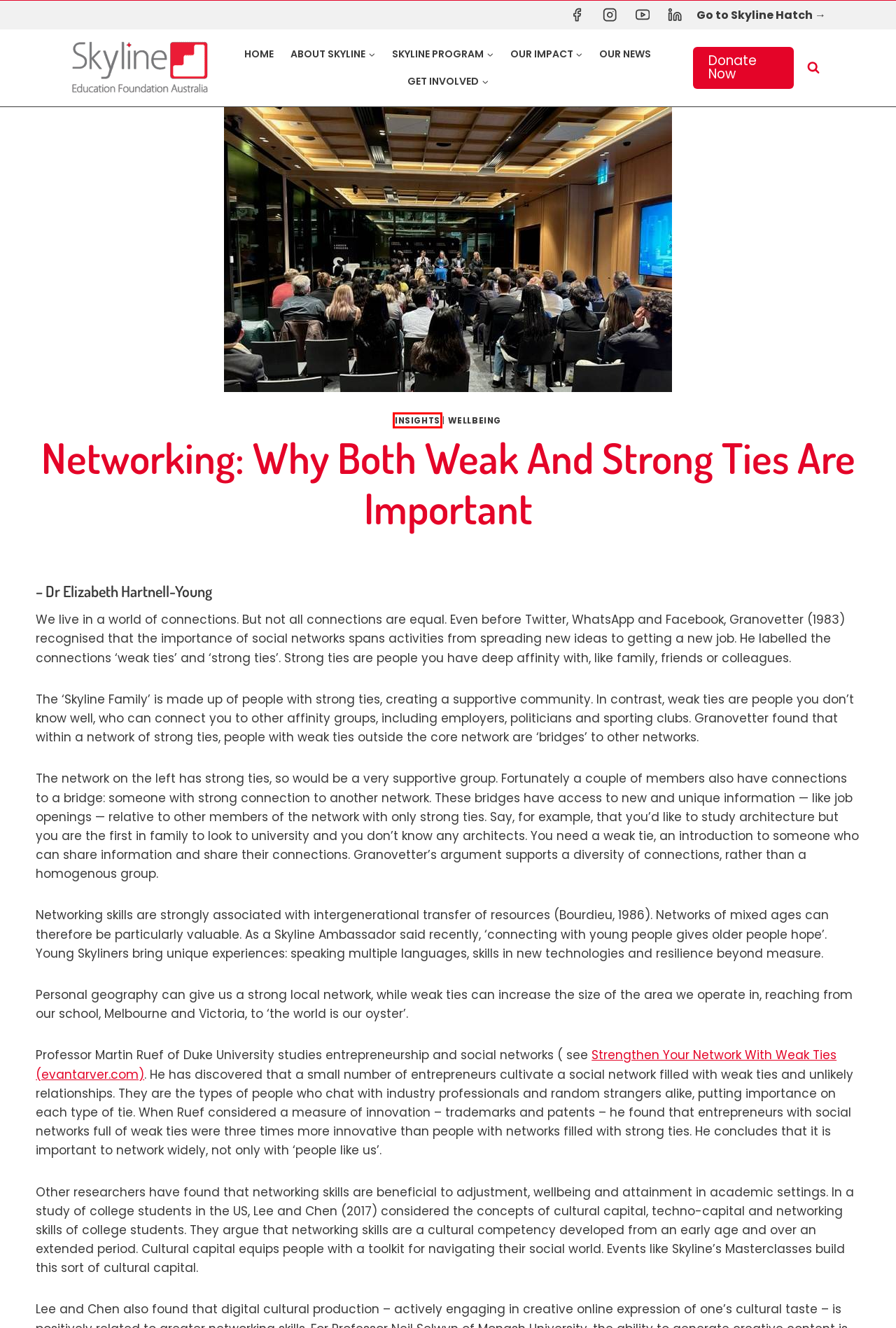Analyze the webpage screenshot with a red bounding box highlighting a UI element. Select the description that best matches the new webpage after clicking the highlighted element. Here are the options:
A. Our Impact • Skyline Education Foundation Australia
B. Skyline Hatch – VCE Support Reimagined
C. Our News & Blog Posts • Skyline Education Foundation Australia
D. Insights • Skyline Education Foundation Australia
E. Our Program Skyline Education Foundation Australia
F. Wellbeing • Skyline Education Foundation Australia
G. Skyline Education Foundation I Adversity To Opportunity
H. Strengthen Your Network With Weak Ties

D